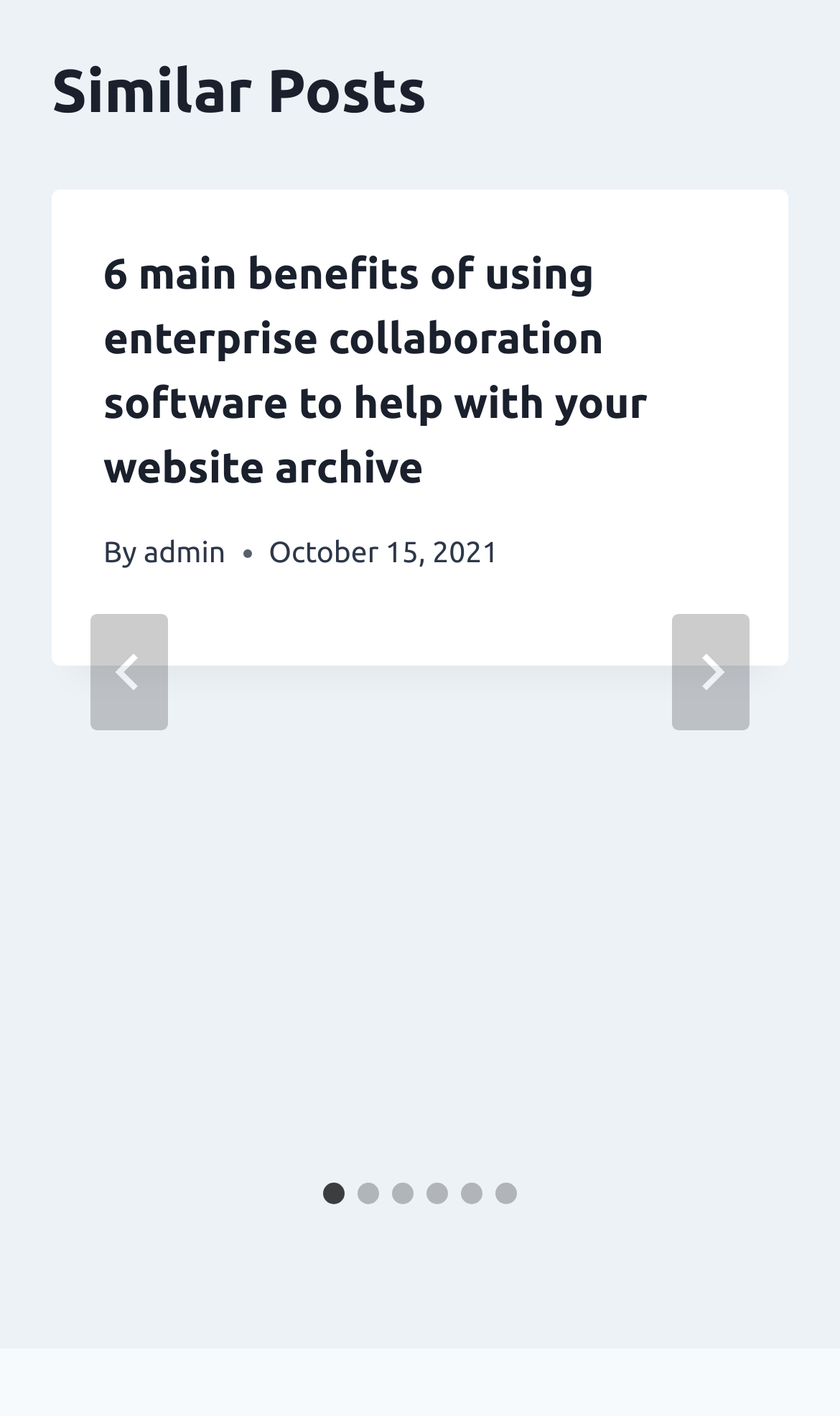Please identify the bounding box coordinates of where to click in order to follow the instruction: "View post details".

[0.123, 0.171, 0.877, 0.407]